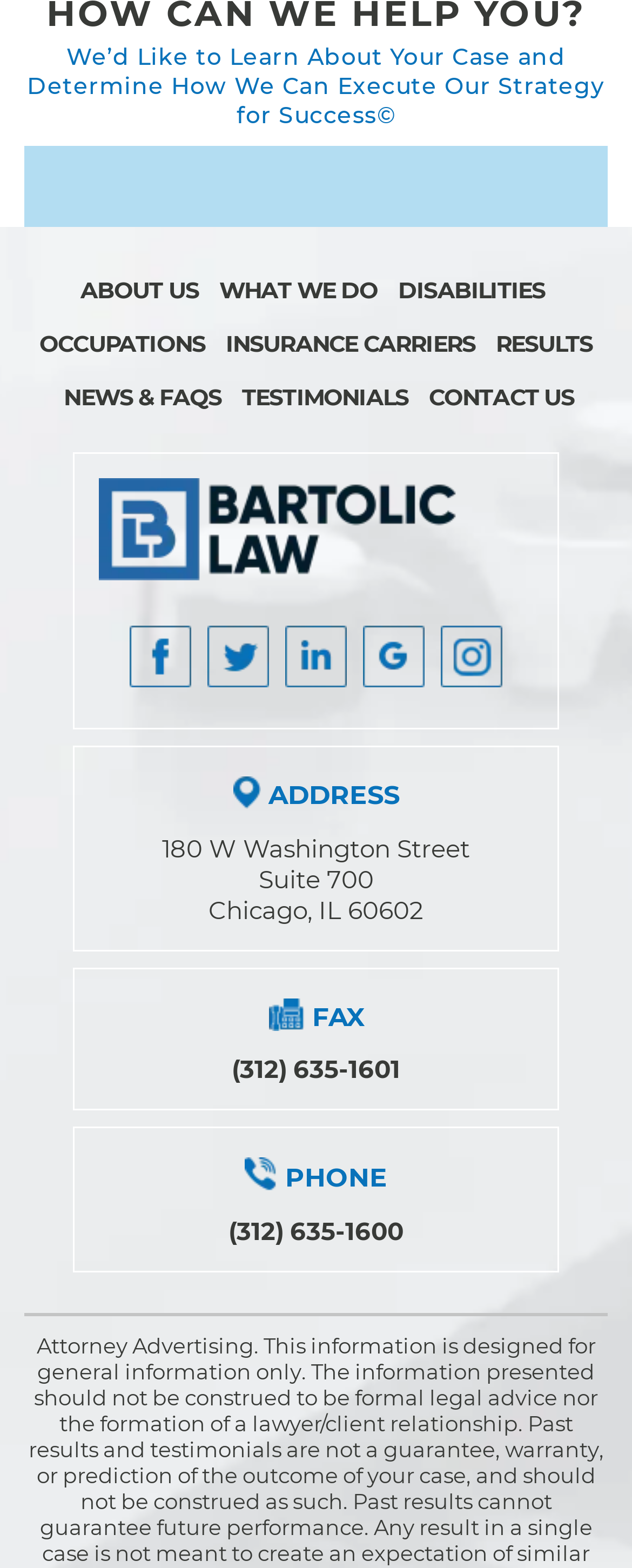Show the bounding box coordinates of the region that should be clicked to follow the instruction: "Contact the office via PHONE."

[0.362, 0.775, 0.638, 0.795]